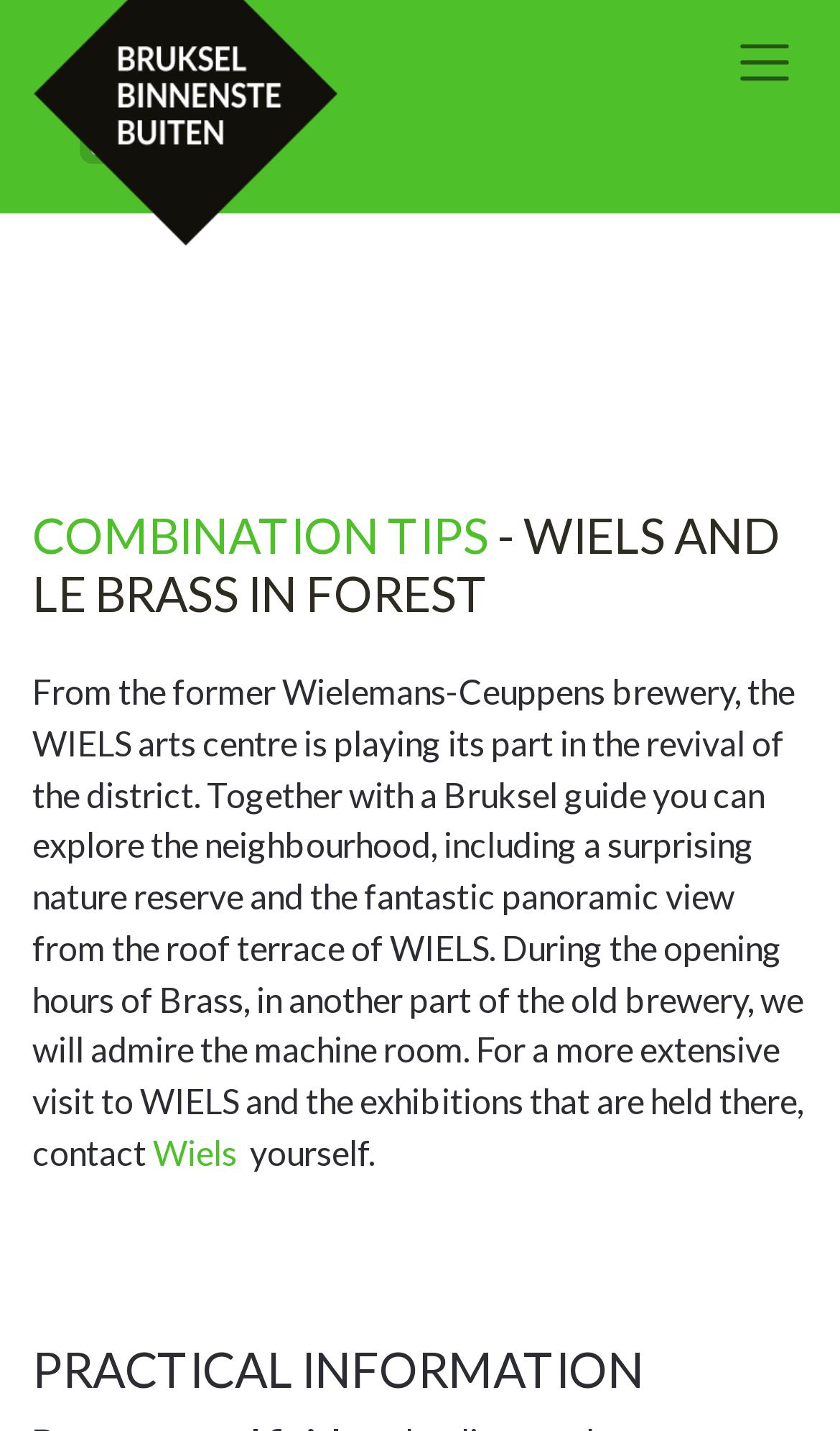What is the name of the arts centre mentioned?
Answer with a single word or short phrase according to what you see in the image.

WIELS